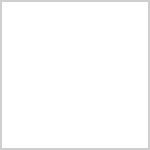Break down the image and provide a full description, noting any significant aspects.

In this image, we see a glimpse of a scenic area that is closely approaching a remarkable arch, characterized by its narrow walkways. The accompanying text highlights the accomplishments of a group, emphasizing that "Girls did awesome!" This suggests a moment of achievement and camaraderie during an enjoyable outdoor adventure, likely a hike through the rugged terrain leading to the iconic landmark. The overall atmosphere appears to be one of excitement and appreciation for nature, inviting others to reflect on their own experiences in similar breathtaking settings.